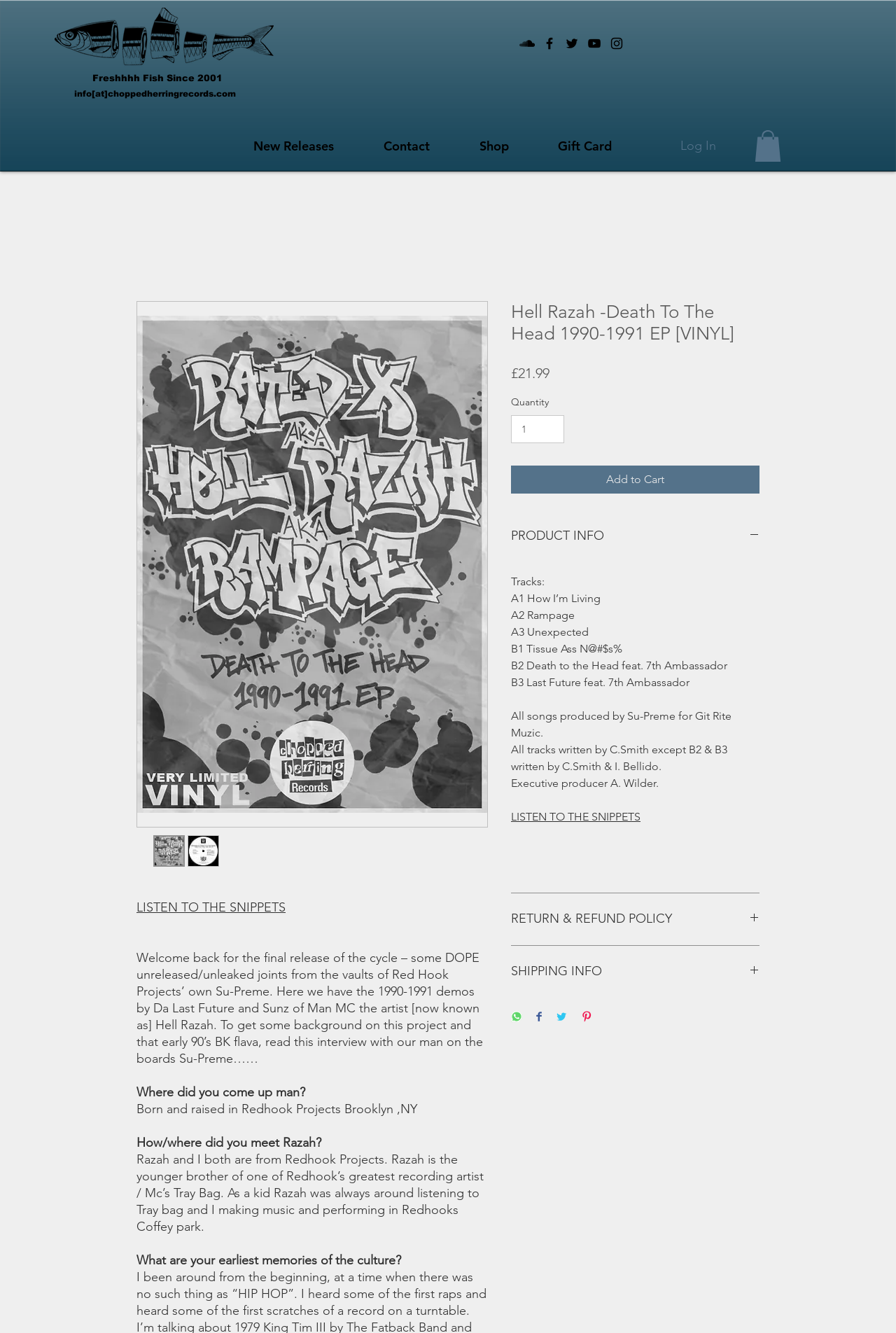Who produced the songs on the EP?
Answer with a single word or phrase, using the screenshot for reference.

Su-Preme